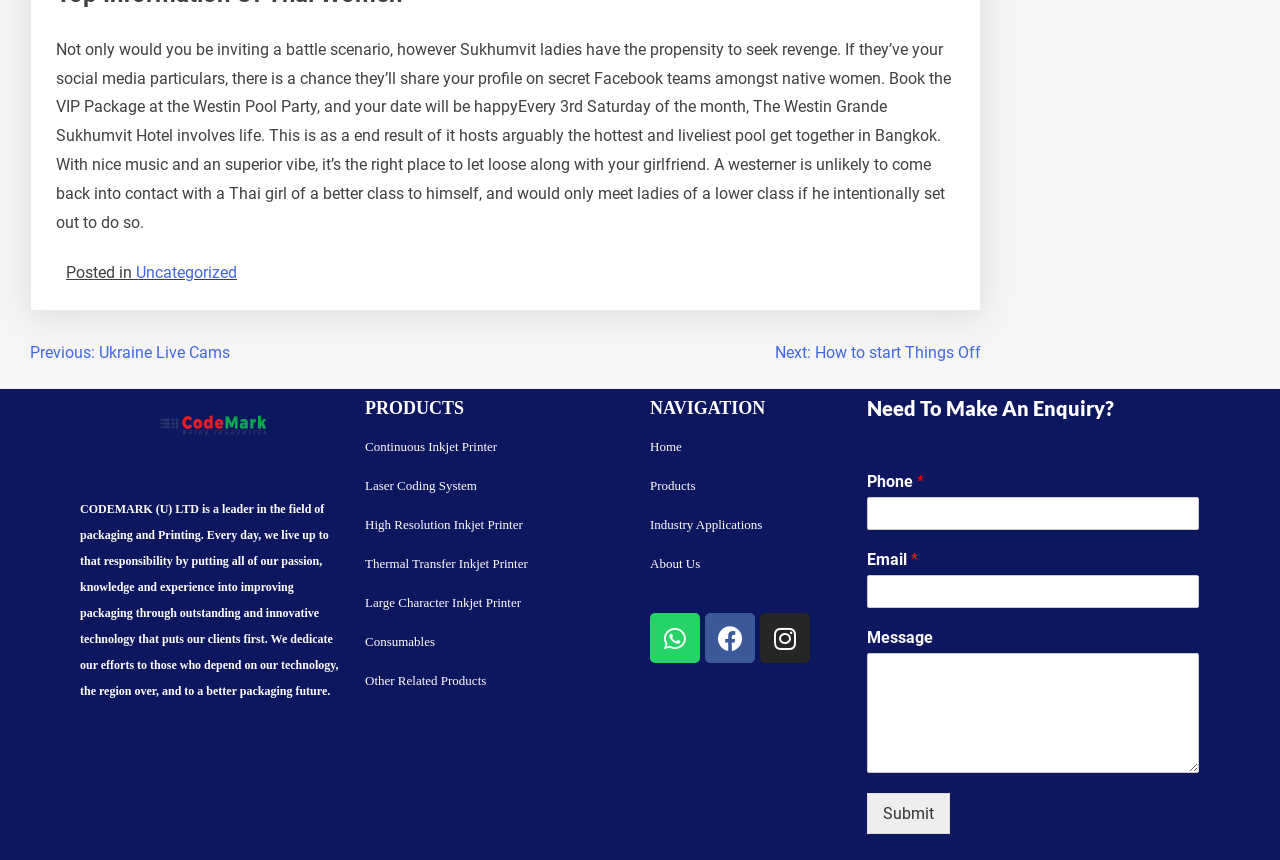Identify the bounding box for the element characterized by the following description: "parent_node: Email * name="wpforms[fields][1]"".

[0.677, 0.669, 0.937, 0.707]